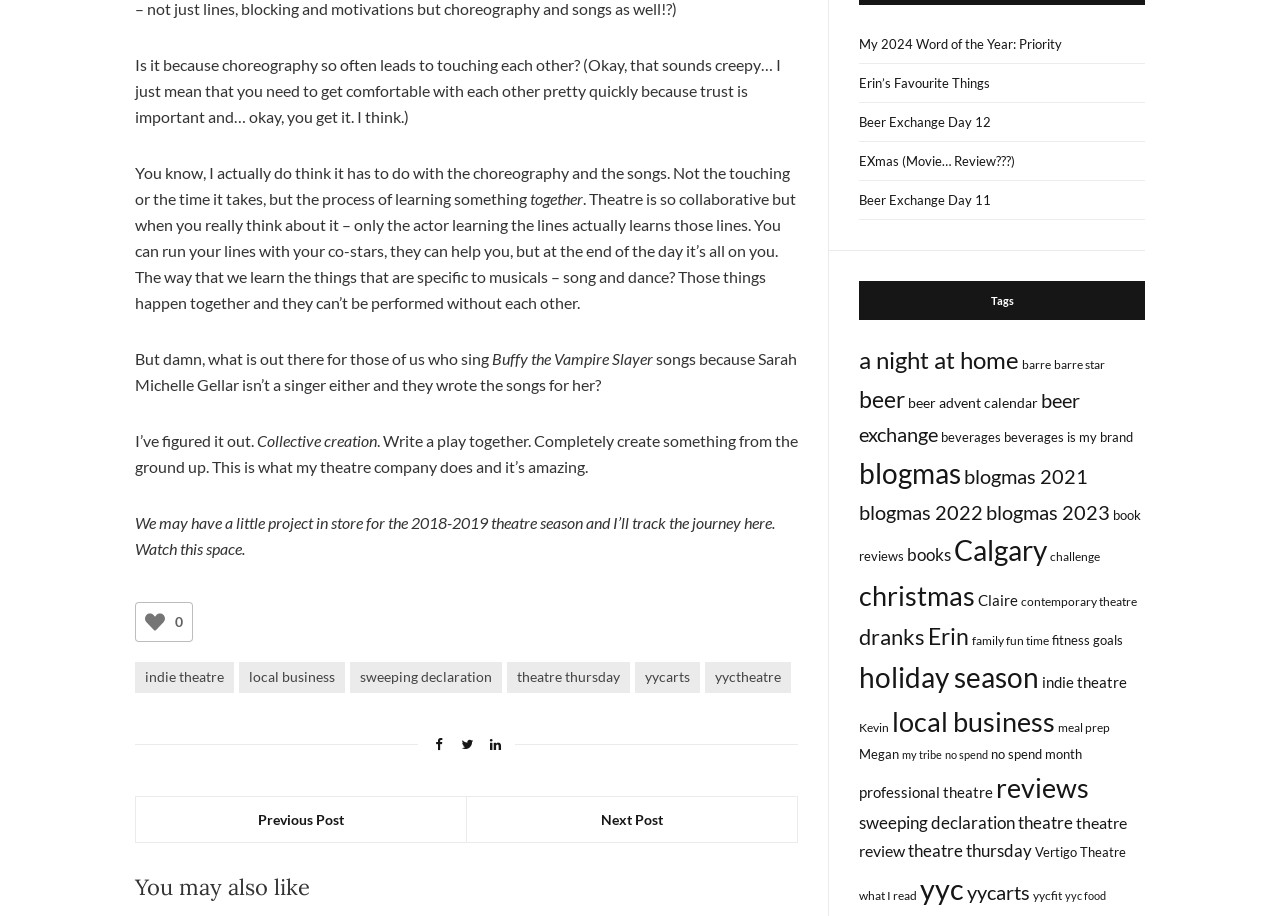Can you show the bounding box coordinates of the region to click on to complete the task described in the instruction: "Explore the 'yyctheatre' page"?

[0.551, 0.723, 0.618, 0.757]